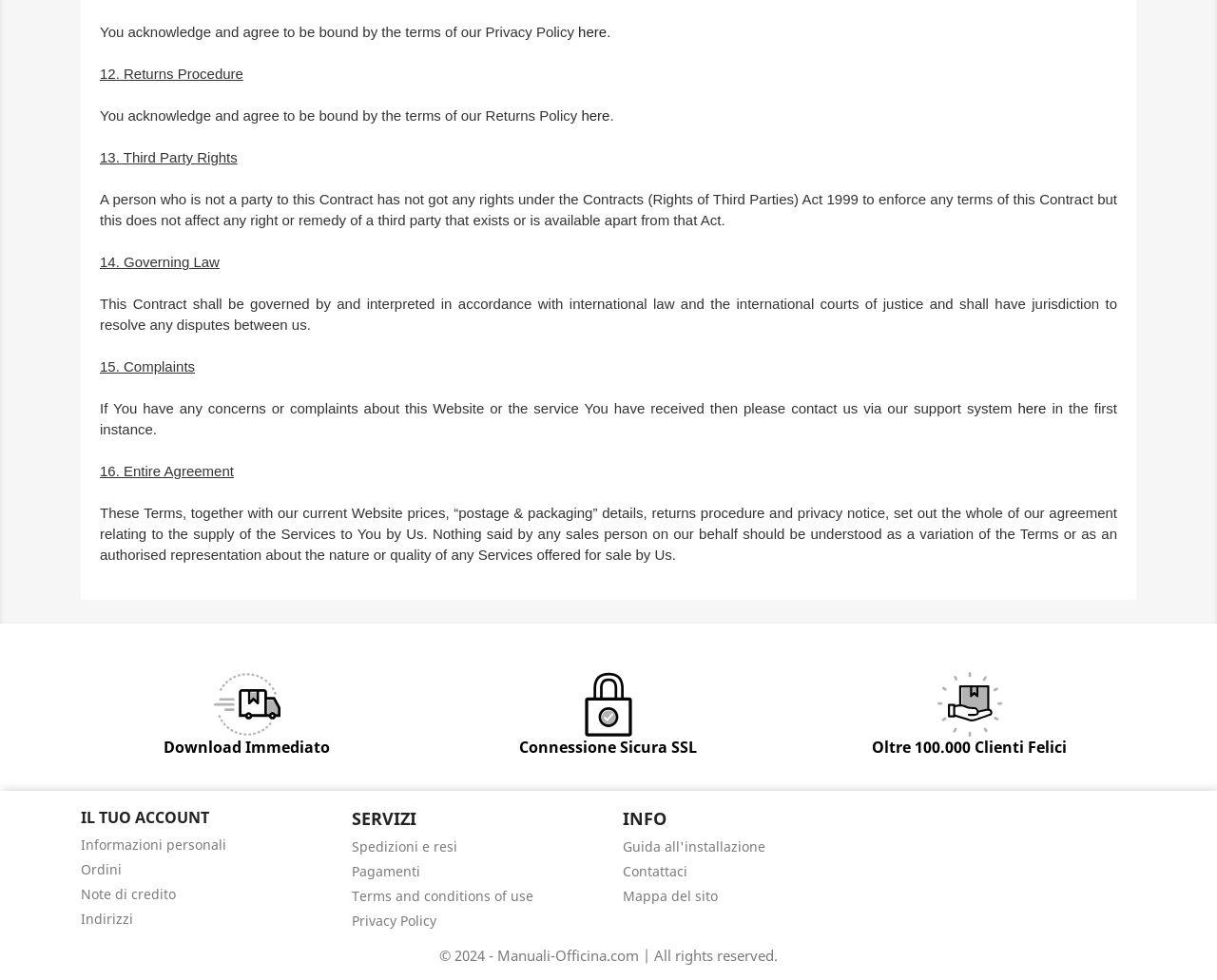What is the purpose of the footer section?
Look at the screenshot and respond with one word or a short phrase.

To provide additional information